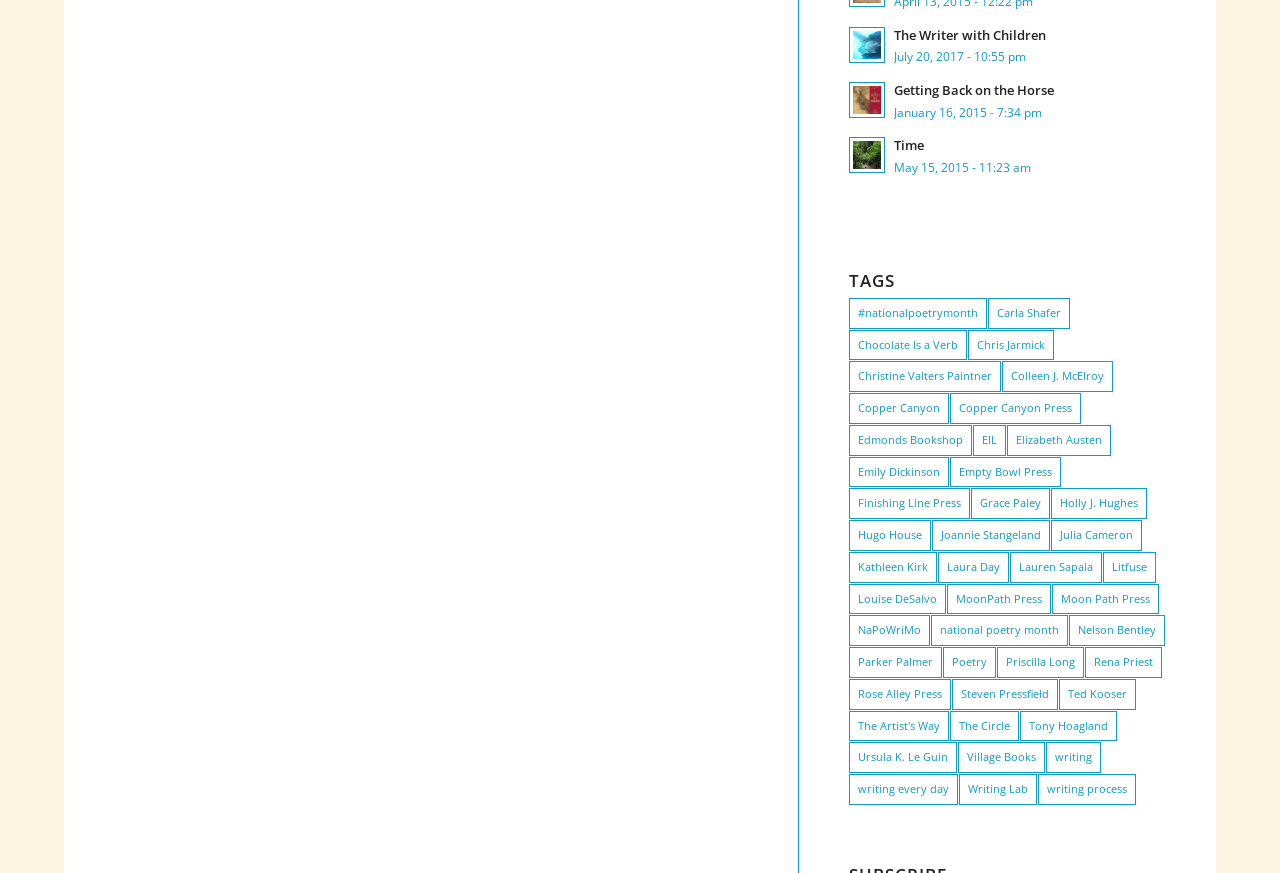What is the title of the first link on the webpage?
Your answer should be a single word or phrase derived from the screenshot.

The Writer with Children